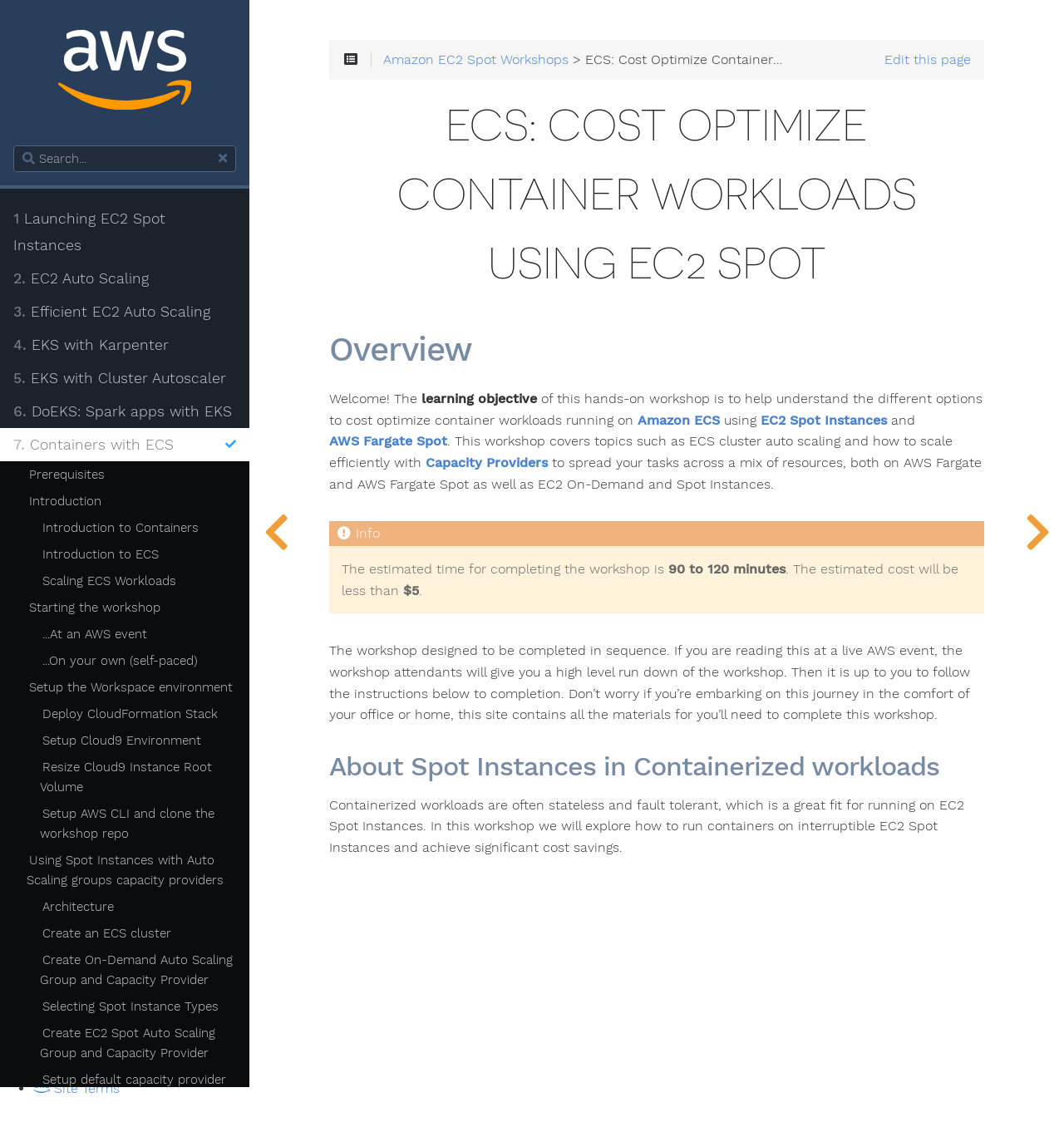Can you identify the bounding box coordinates of the clickable region needed to carry out this instruction: 'Search for something'? The coordinates should be four float numbers within the range of 0 to 1, stated as [left, top, right, bottom].

[0.013, 0.131, 0.221, 0.153]